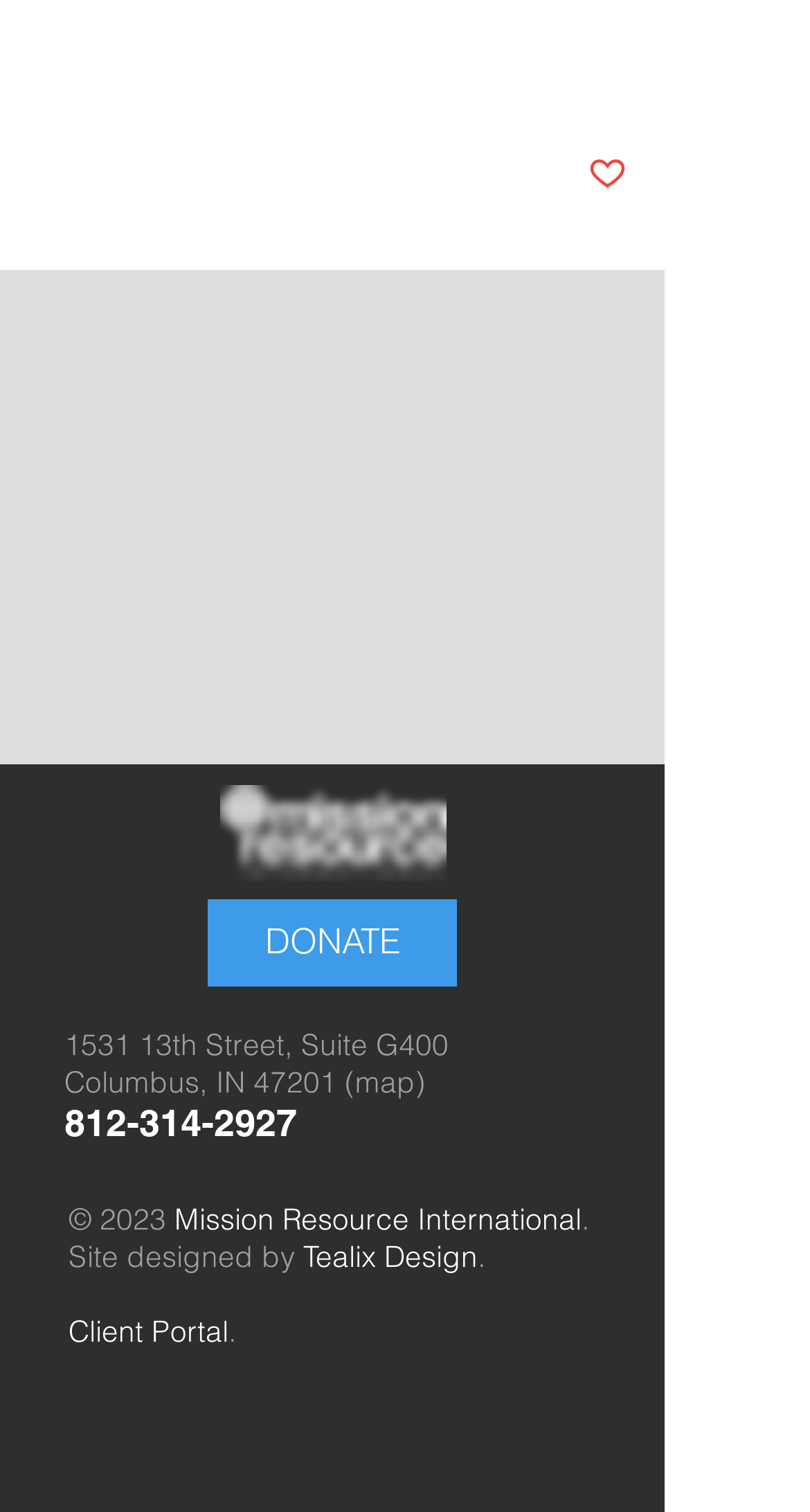Using the webpage screenshot, locate the HTML element that fits the following description and provide its bounding box: "Post not marked as liked".

[0.726, 0.102, 0.774, 0.131]